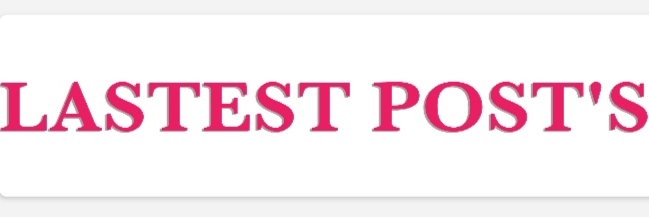Provide a thorough description of the image presented.

The image features a prominent header that reads "LASTEST POST'S" in a bold, eye-catching font colored in pink. This text serves to highlight the latest updates or articles available on the NairaPawa entertainment portal. This engaging visual element draws attention, inviting visitors to explore the most recent content, which may include articles on various topics such as music, jobs, and entertainment news. The design emphasizes the dynamic and vibrant nature of the platform, reinforcing its purpose as a go-to source for timely information and trends.